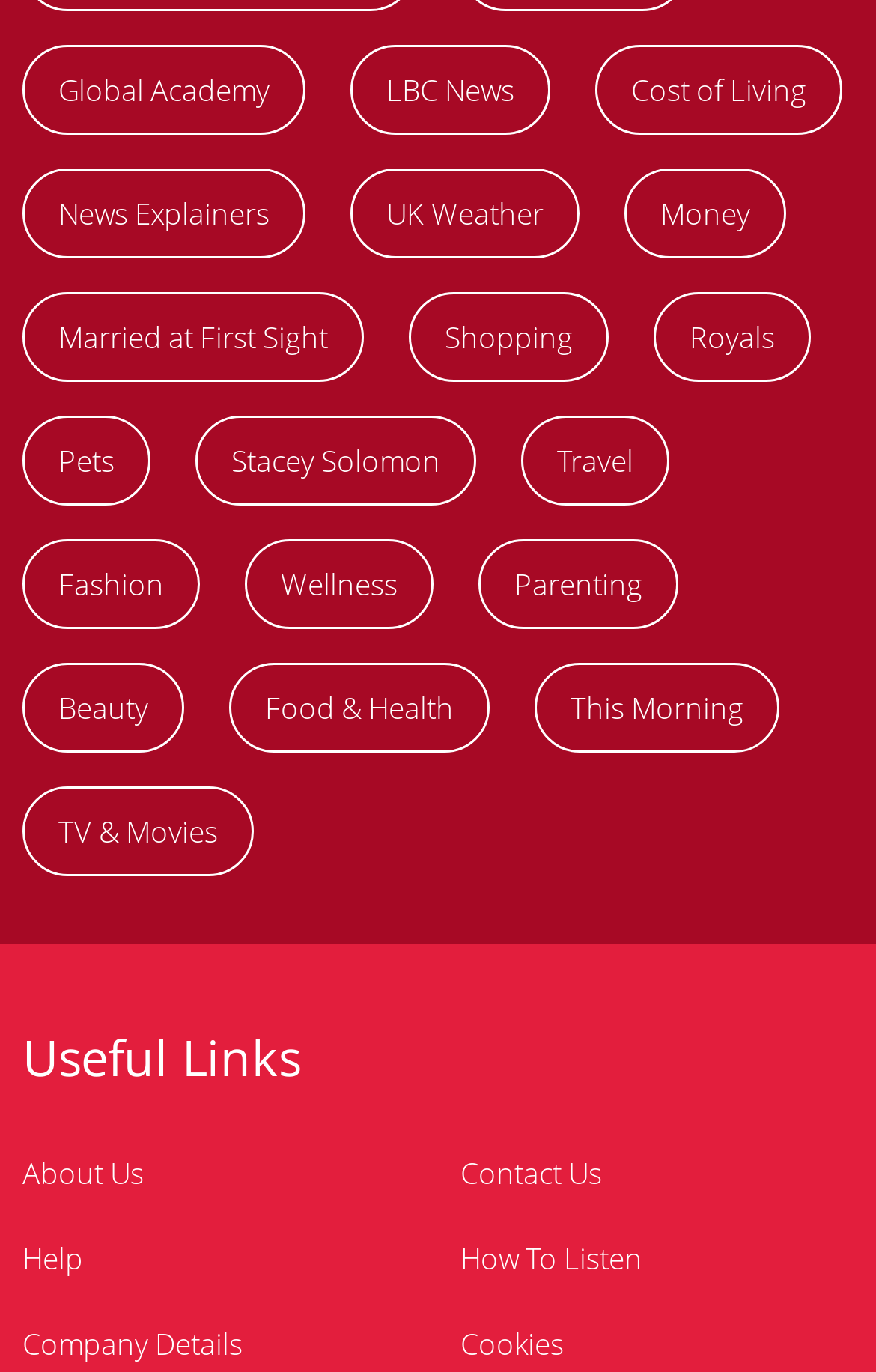Please reply with a single word or brief phrase to the question: 
What is the category related to weather?

UK Weather